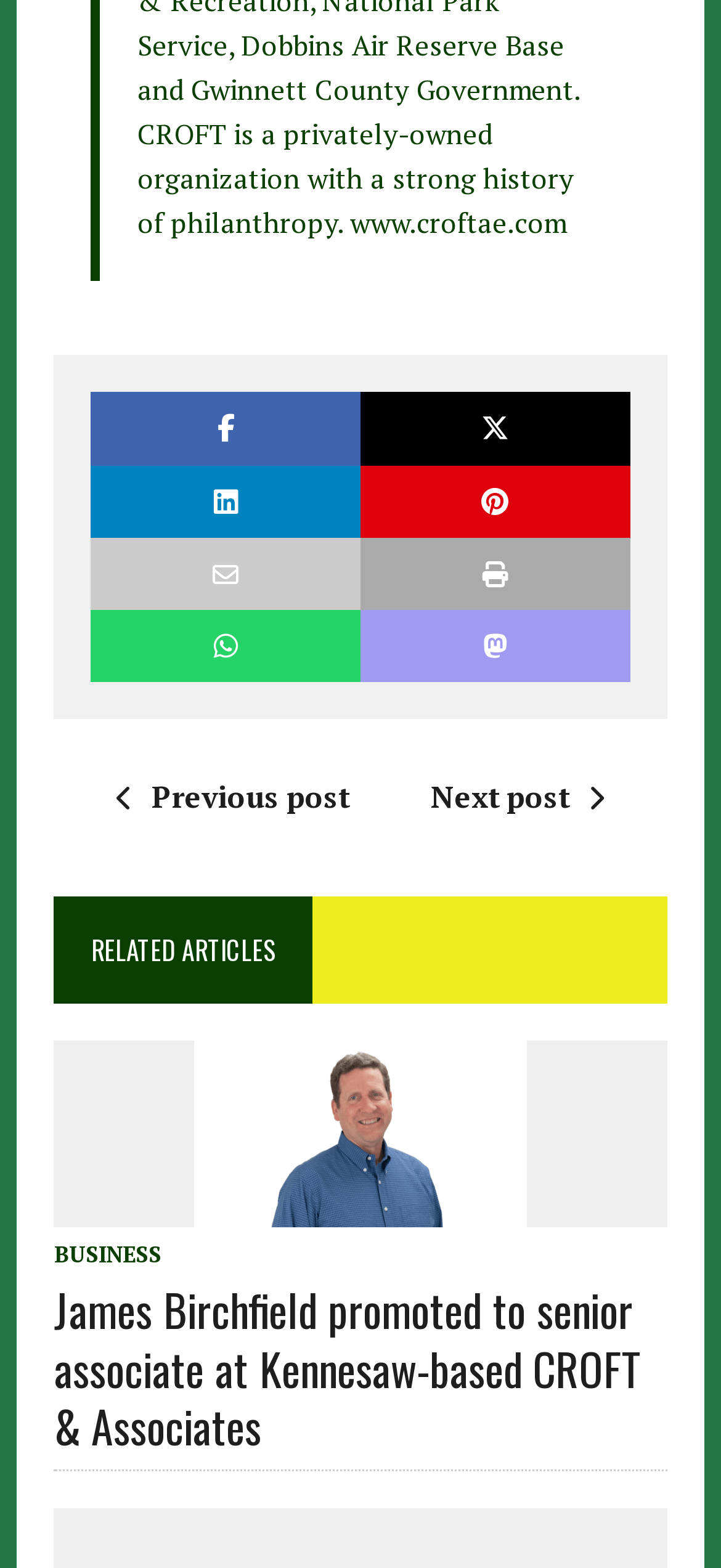Answer the question in a single word or phrase:
What is the location of the company CROFT & Associates?

Kennesaw